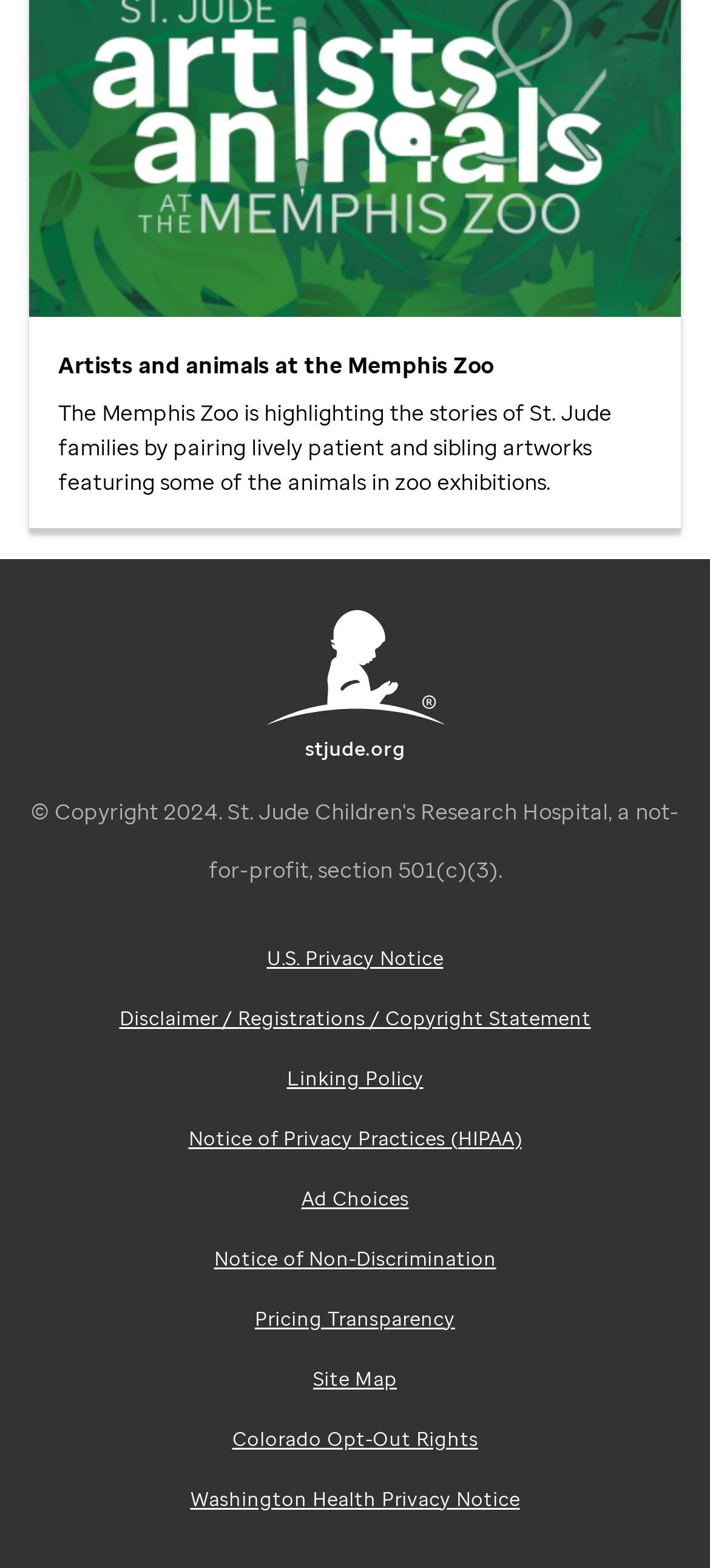Pinpoint the bounding box coordinates of the area that should be clicked to complete the following instruction: "learn about Notice of Privacy Practices (HIPAA)". The coordinates must be given as four float numbers between 0 and 1, i.e., [left, top, right, bottom].

[0.265, 0.717, 0.735, 0.734]